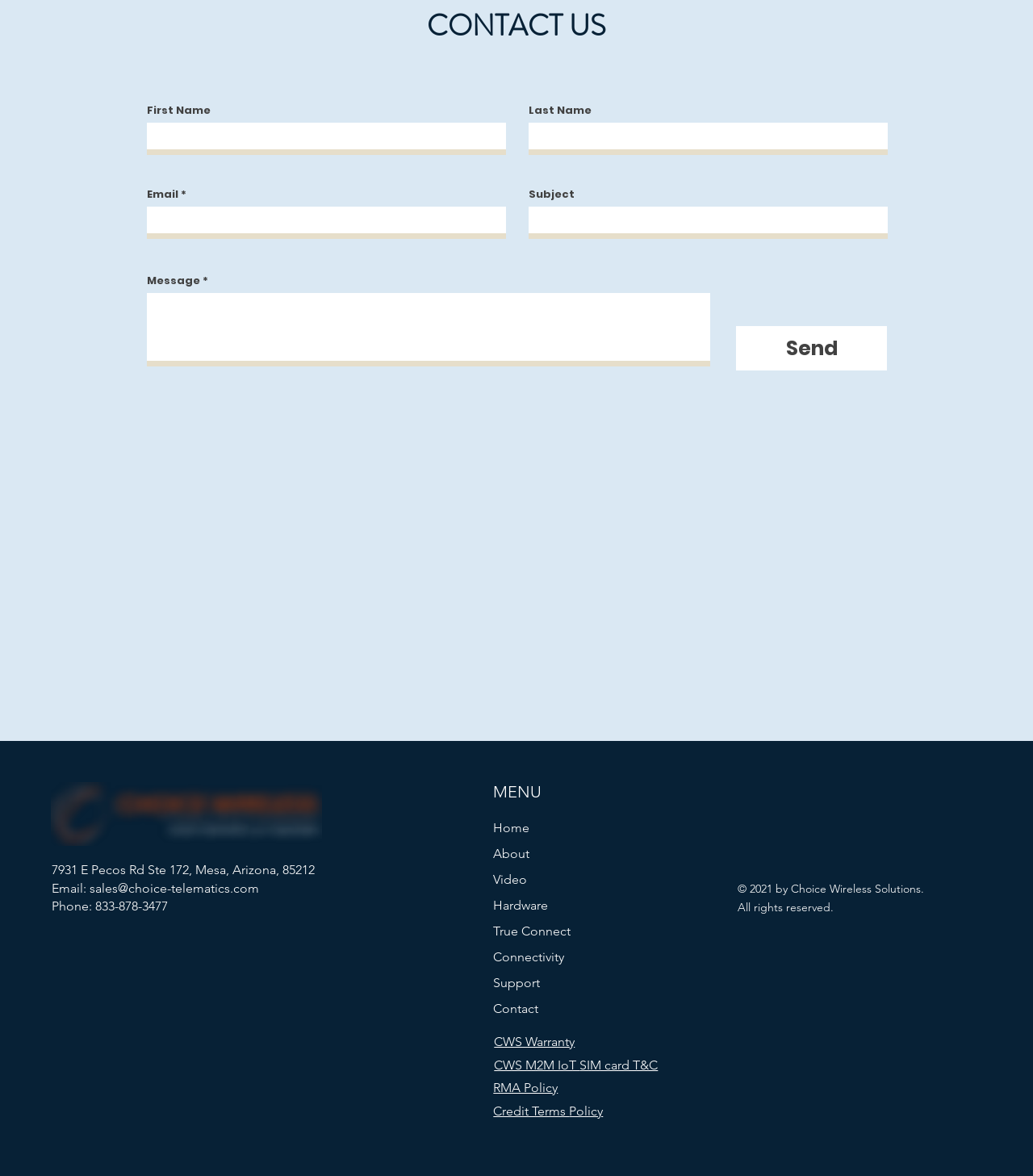Provide a brief response to the question below using a single word or phrase: 
What is the company's address?

7931 E Pecos Rd Ste 172, Mesa, Arizona, 85212